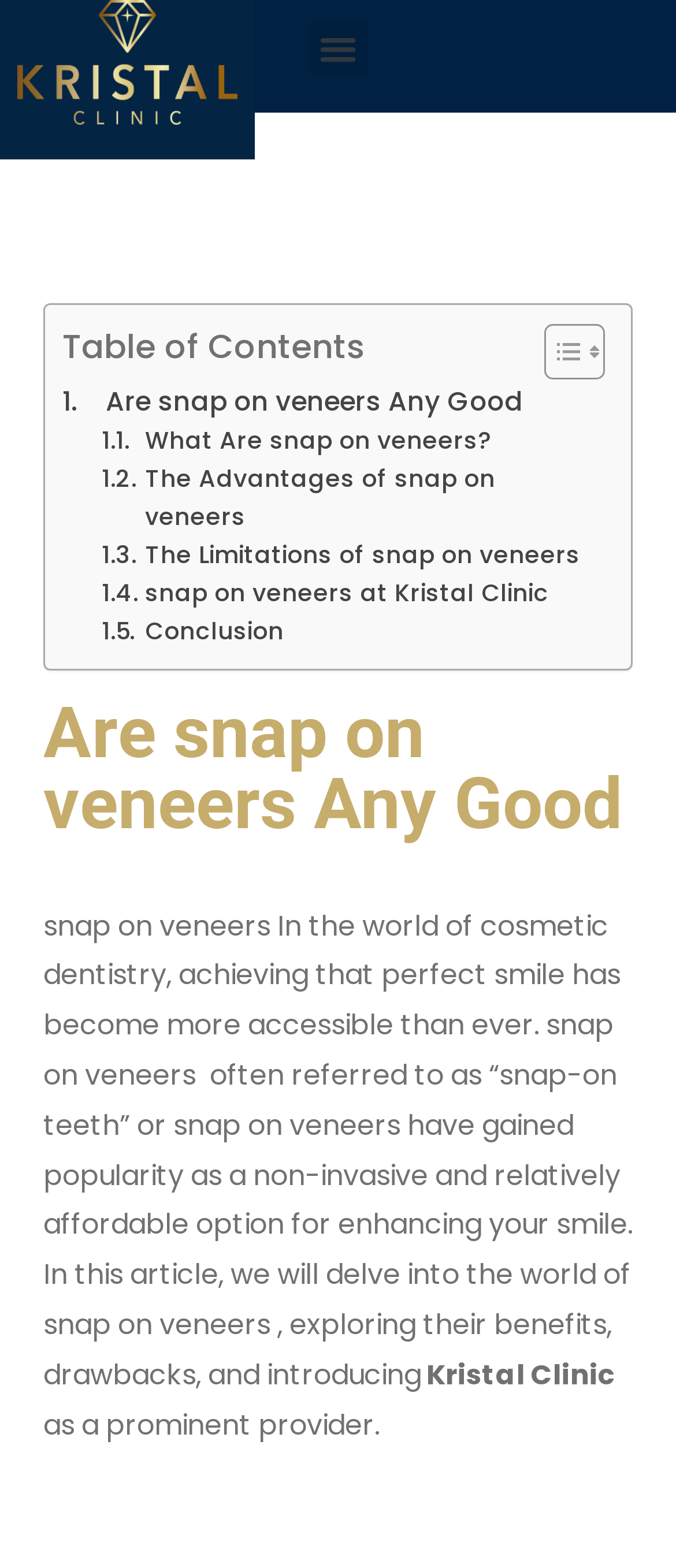Determine the bounding box coordinates for the clickable element to execute this instruction: "Click on the link to know more about snap on veneers at Kristal Clinic". Provide the coordinates as four float numbers between 0 and 1, i.e., [left, top, right, bottom].

[0.151, 0.367, 0.812, 0.391]